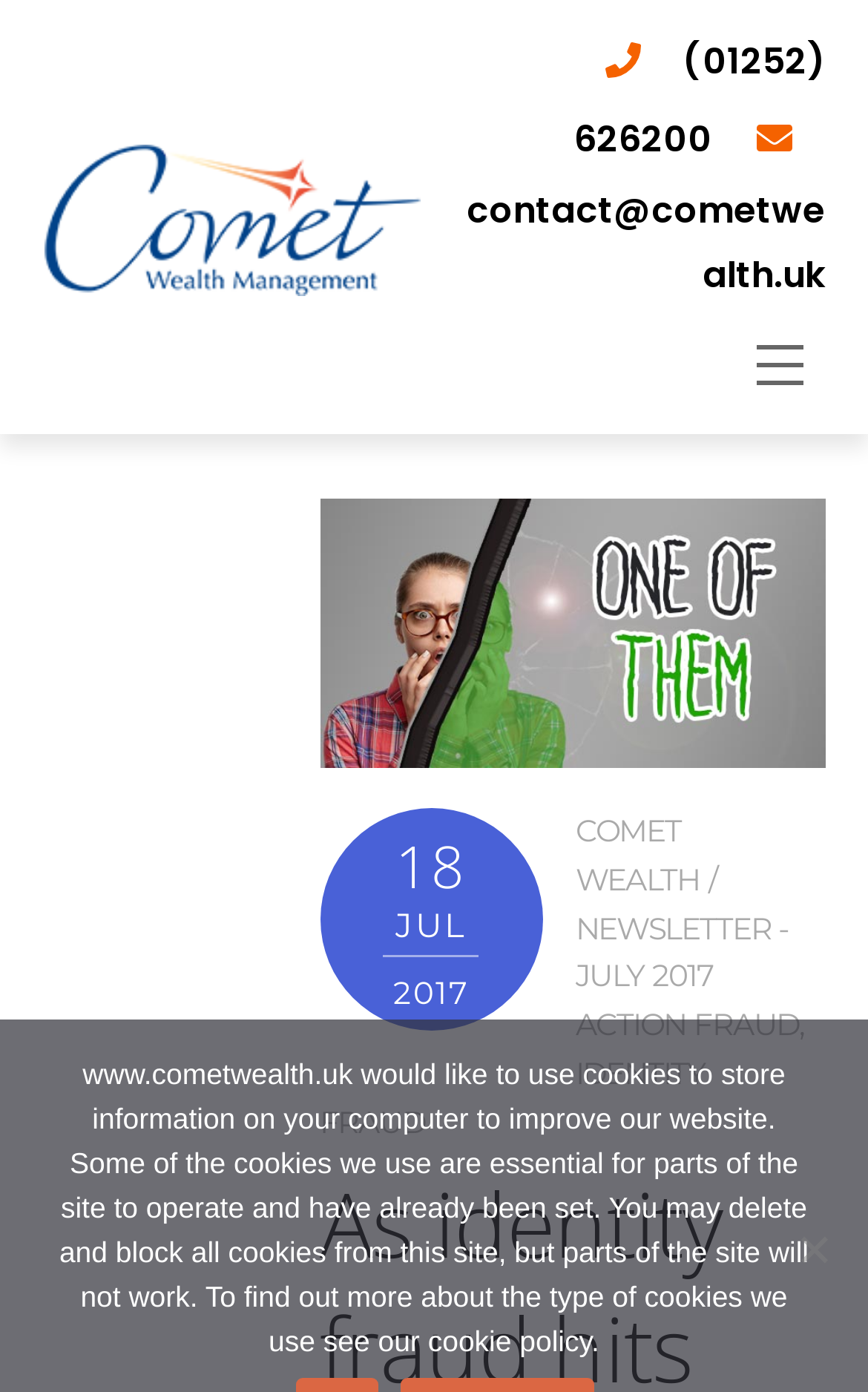Please provide a short answer using a single word or phrase for the question:
What is the phone number on the webpage?

(01252) 626200